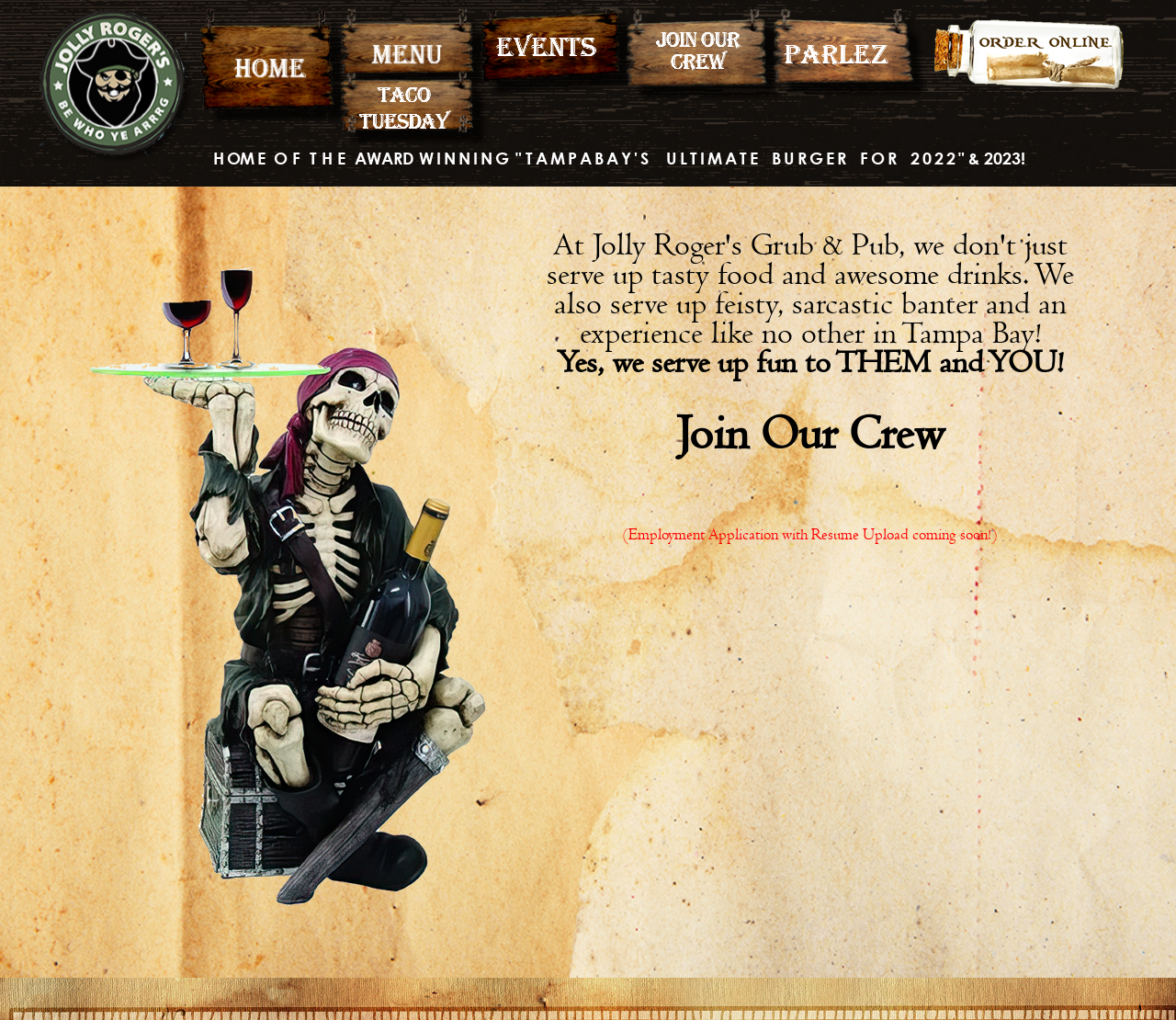Answer the question with a single word or phrase: 
What is the name of the pub?

Jolly Rogers Grub & Pub